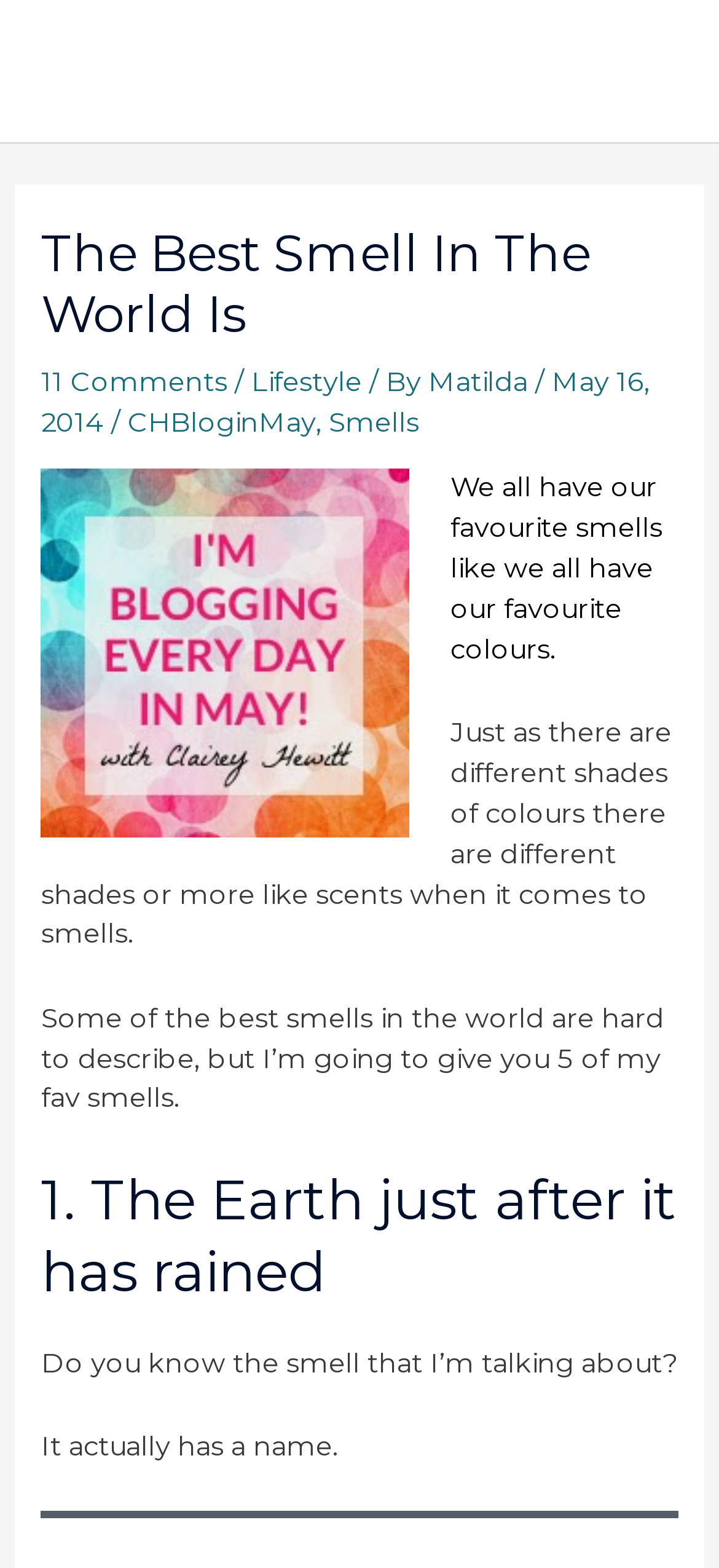Locate the bounding box coordinates of the clickable region necessary to complete the following instruction: "Search for something". Provide the coordinates in the format of four float numbers between 0 and 1, i.e., [left, top, right, bottom].

[0.903, 0.035, 0.949, 0.056]